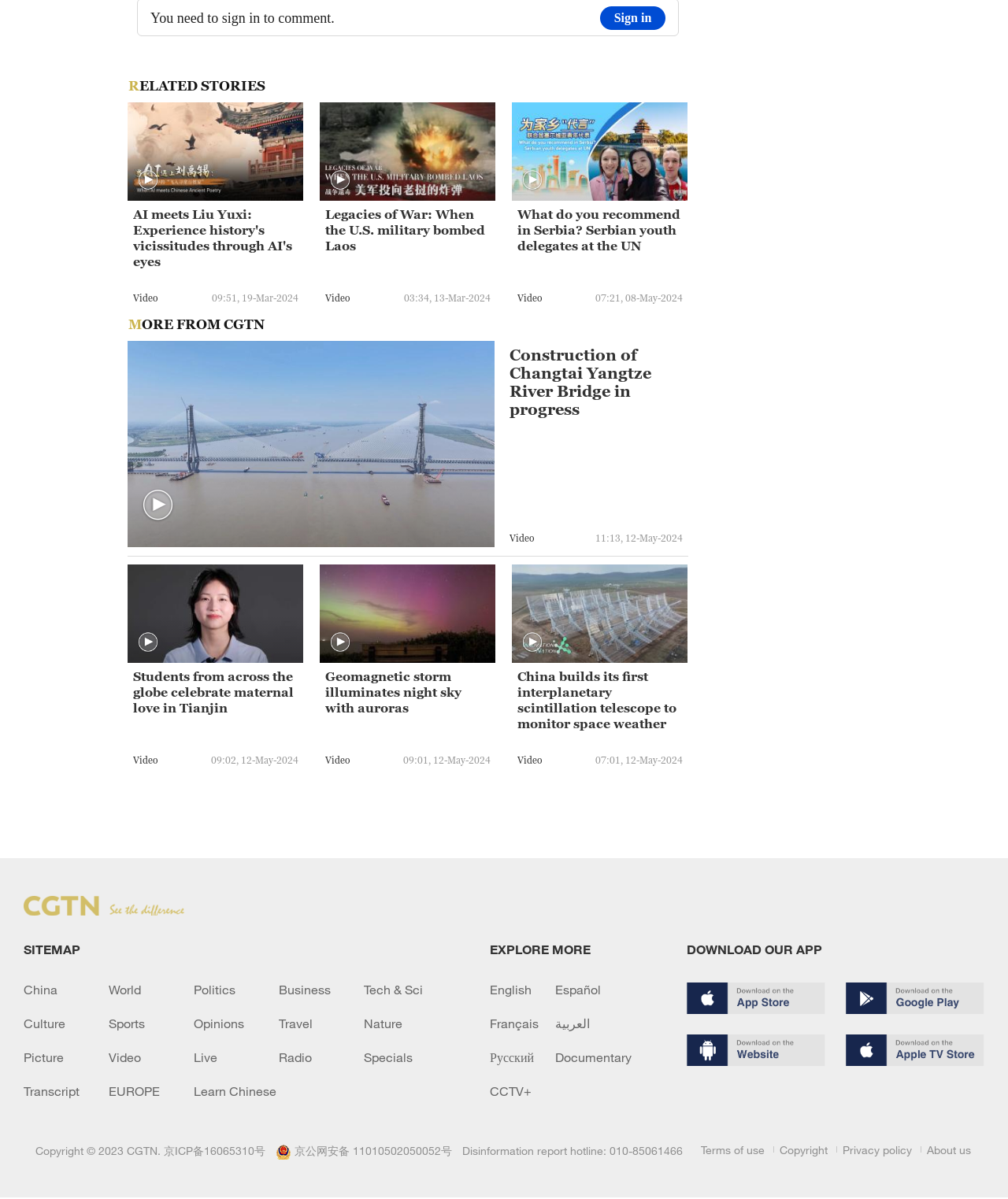Predict the bounding box coordinates for the UI element described as: "Tech & Sci". The coordinates should be four float numbers between 0 and 1, presented as [left, top, right, bottom].

[0.361, 0.82, 0.445, 0.832]